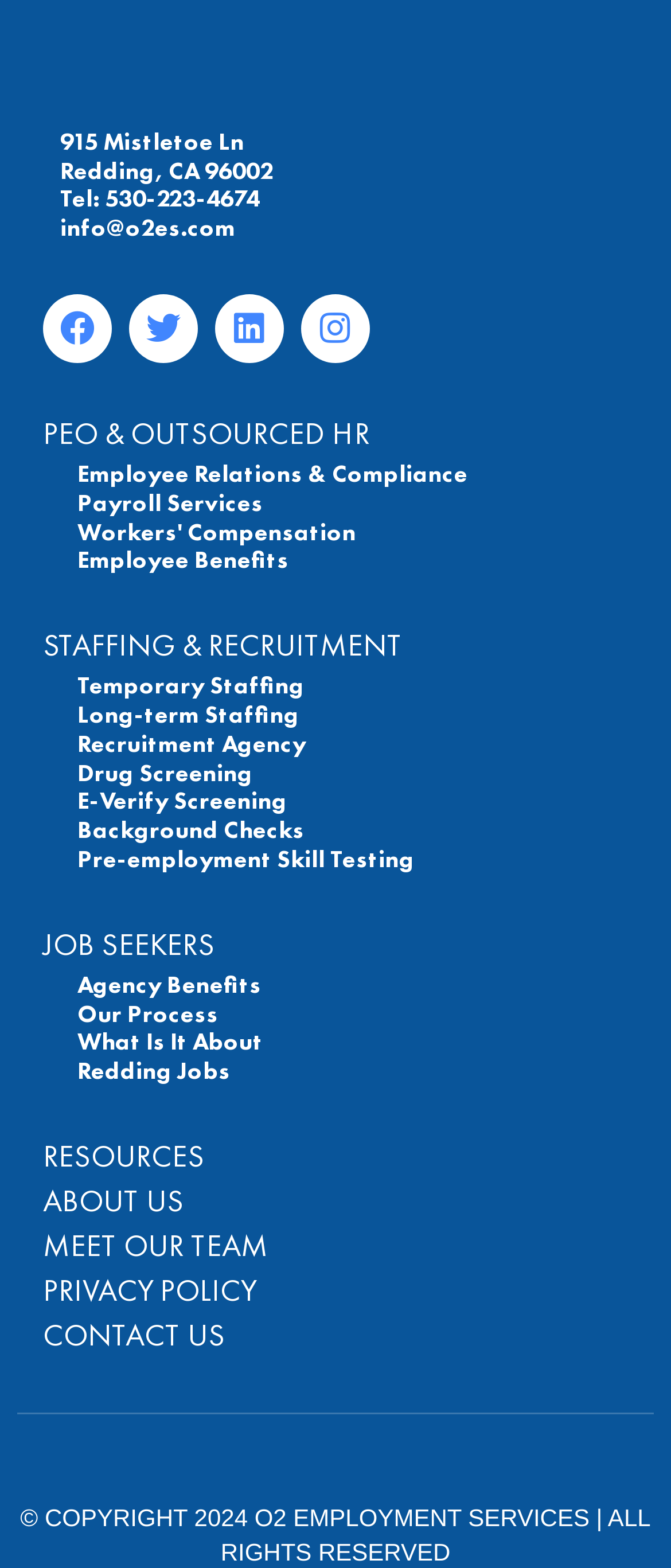Determine the bounding box coordinates of the section I need to click to execute the following instruction: "View Disclaimer". Provide the coordinates as four float numbers between 0 and 1, i.e., [left, top, right, bottom].

None